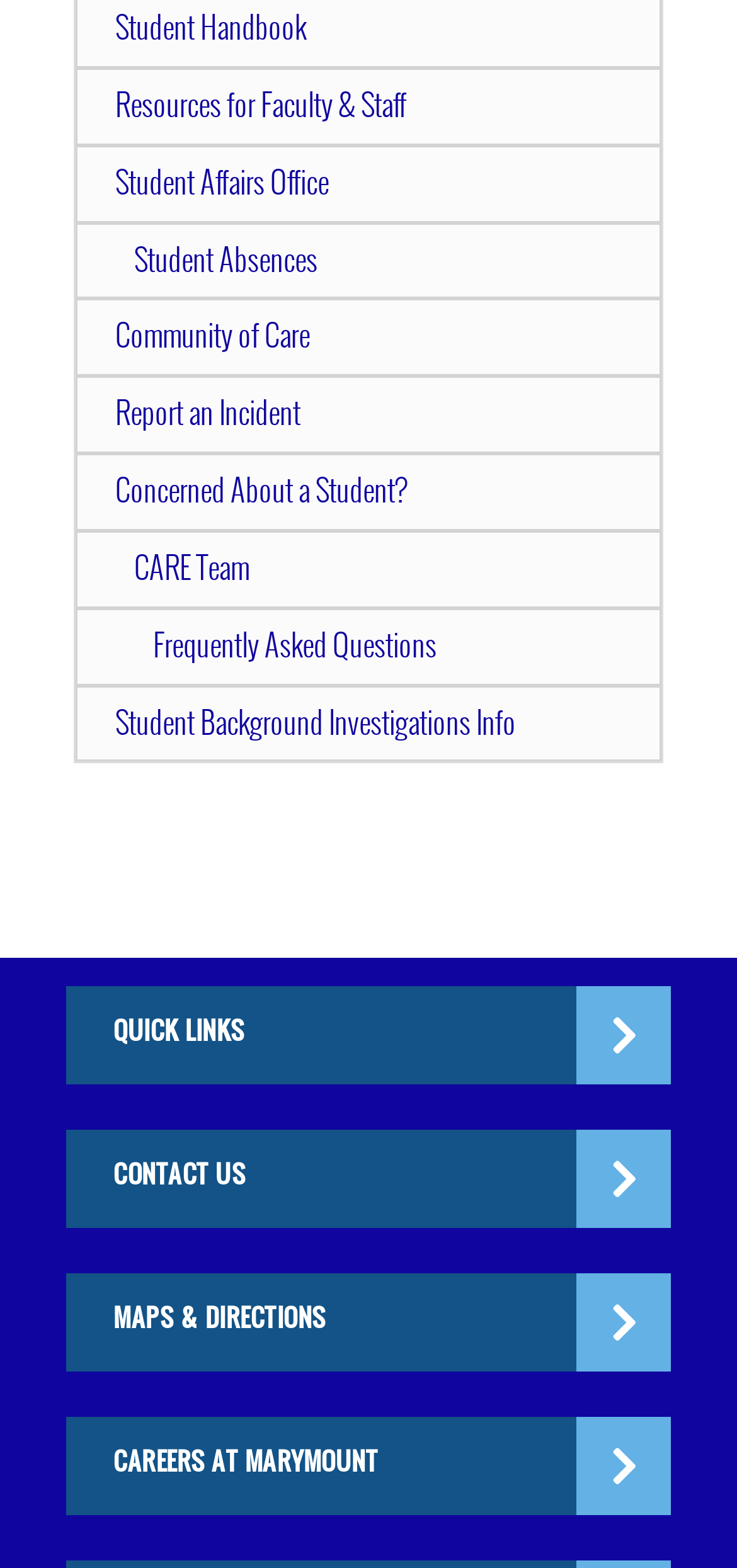Please identify the bounding box coordinates of the element that needs to be clicked to execute the following command: "View Digital Marketing". Provide the bounding box using four float numbers between 0 and 1, formatted as [left, top, right, bottom].

None